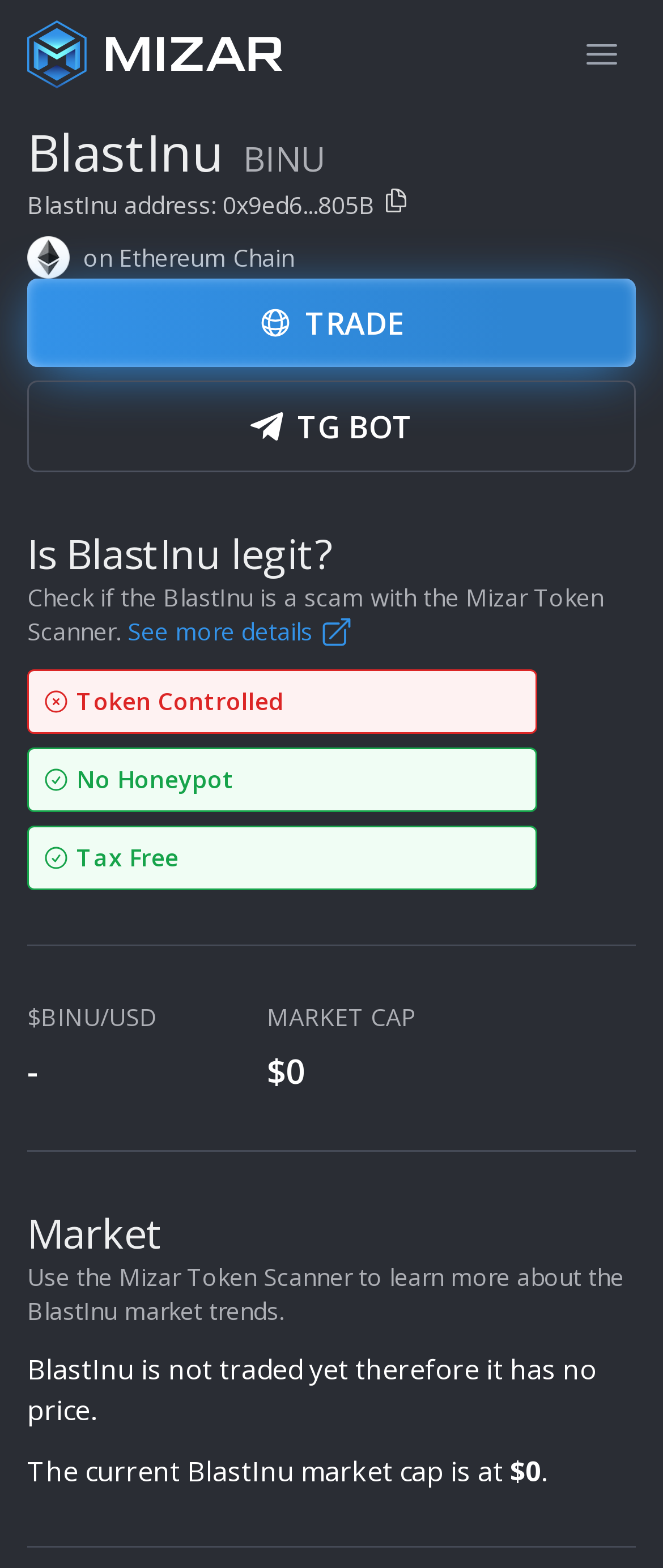Is BlastInu a scam?
Examine the image closely and answer the question with as much detail as possible.

The webpage provides a tool to check if BlastInu is a scam with the Mizar Token Scanner, but it does not provide a direct answer to this question. It suggests that the user should check the scanner to learn more about the legitimacy of BlastInu.